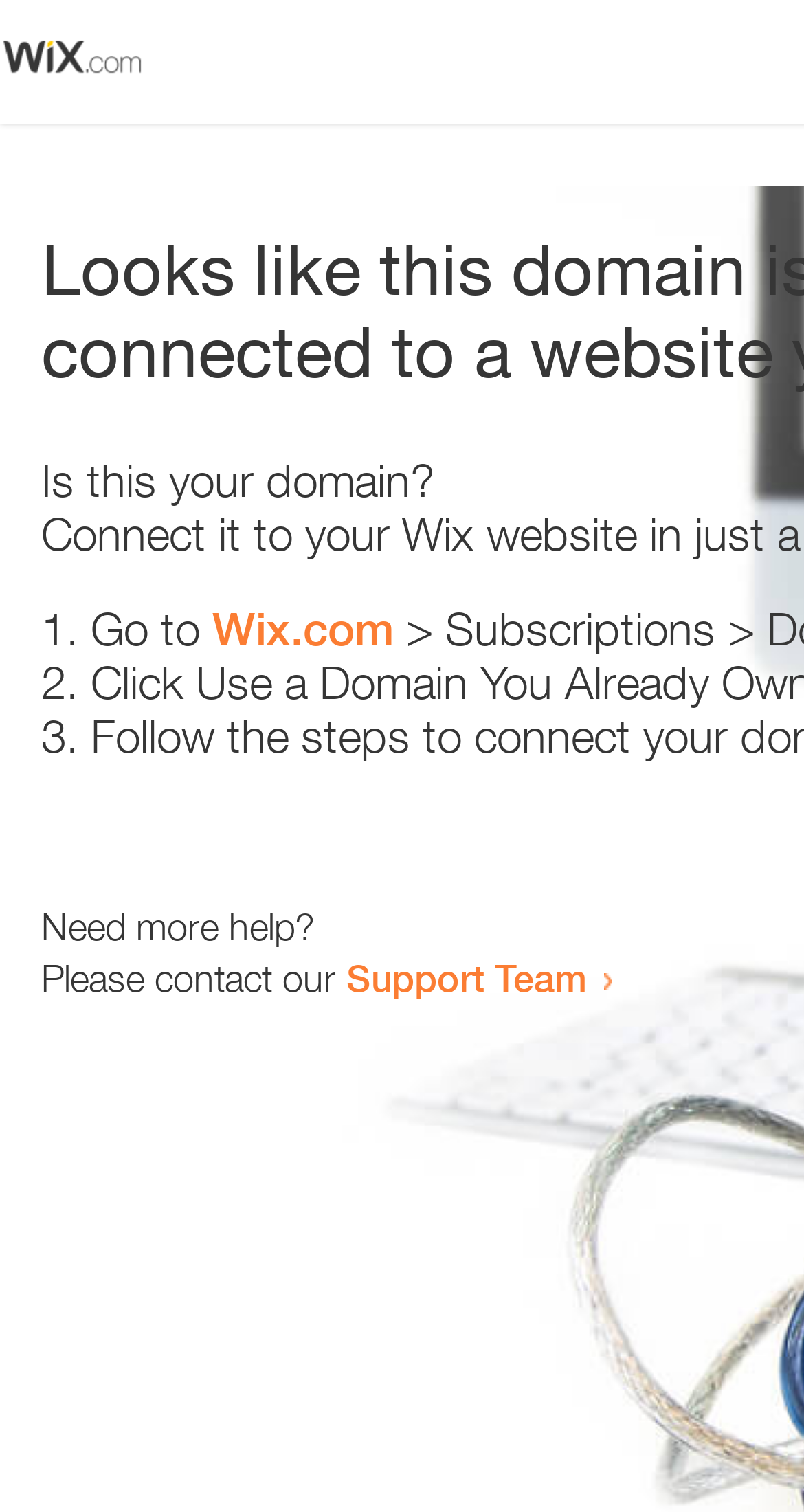What is the support team contact method?
Using the image as a reference, answer the question with a short word or phrase.

Link